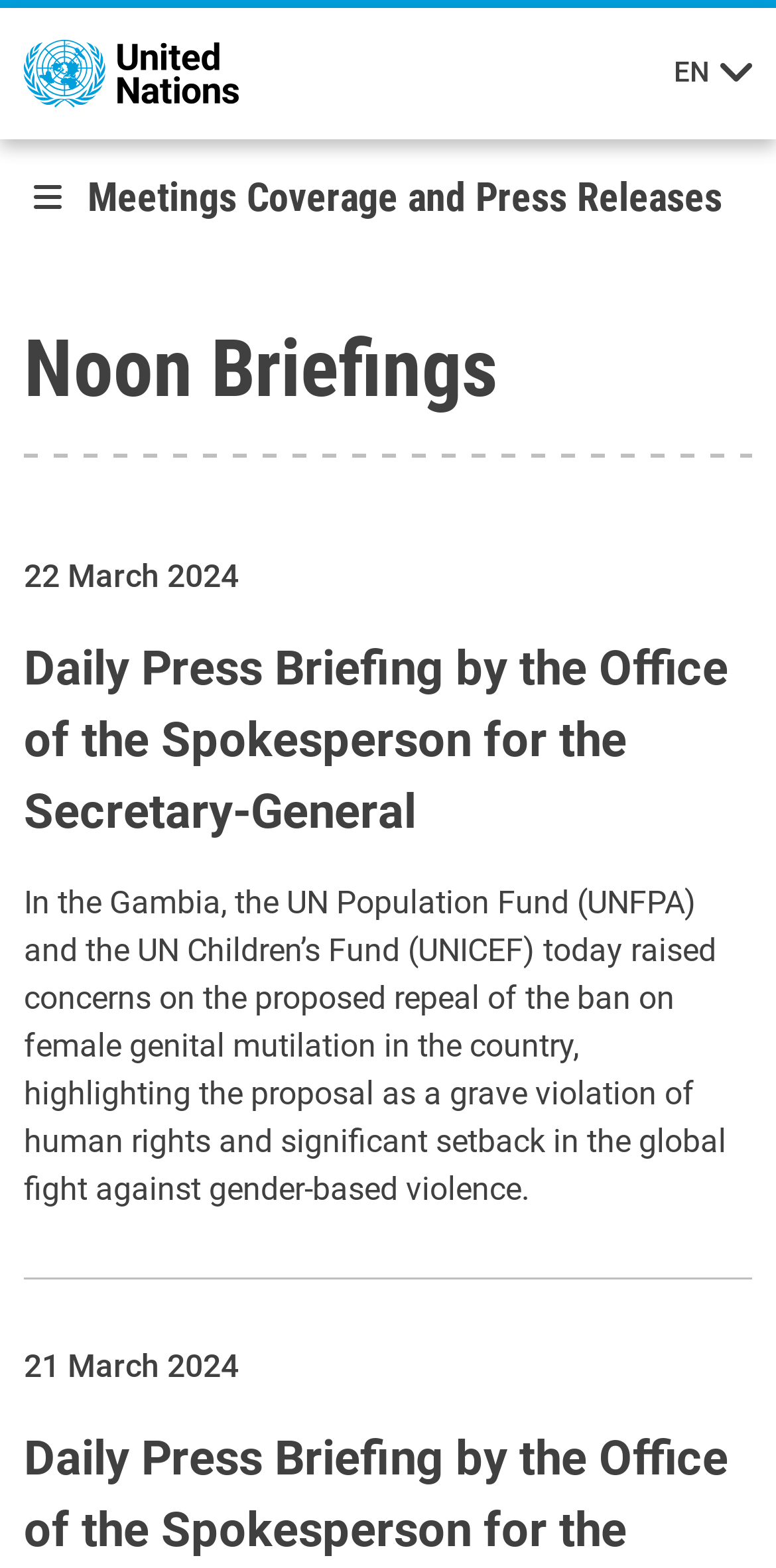How many navigation buttons are there?
Could you answer the question in a detailed manner, providing as much information as possible?

I looked at the top navigation bar of the webpage and found two buttons: 'EN' and 'Toggle navigation'.